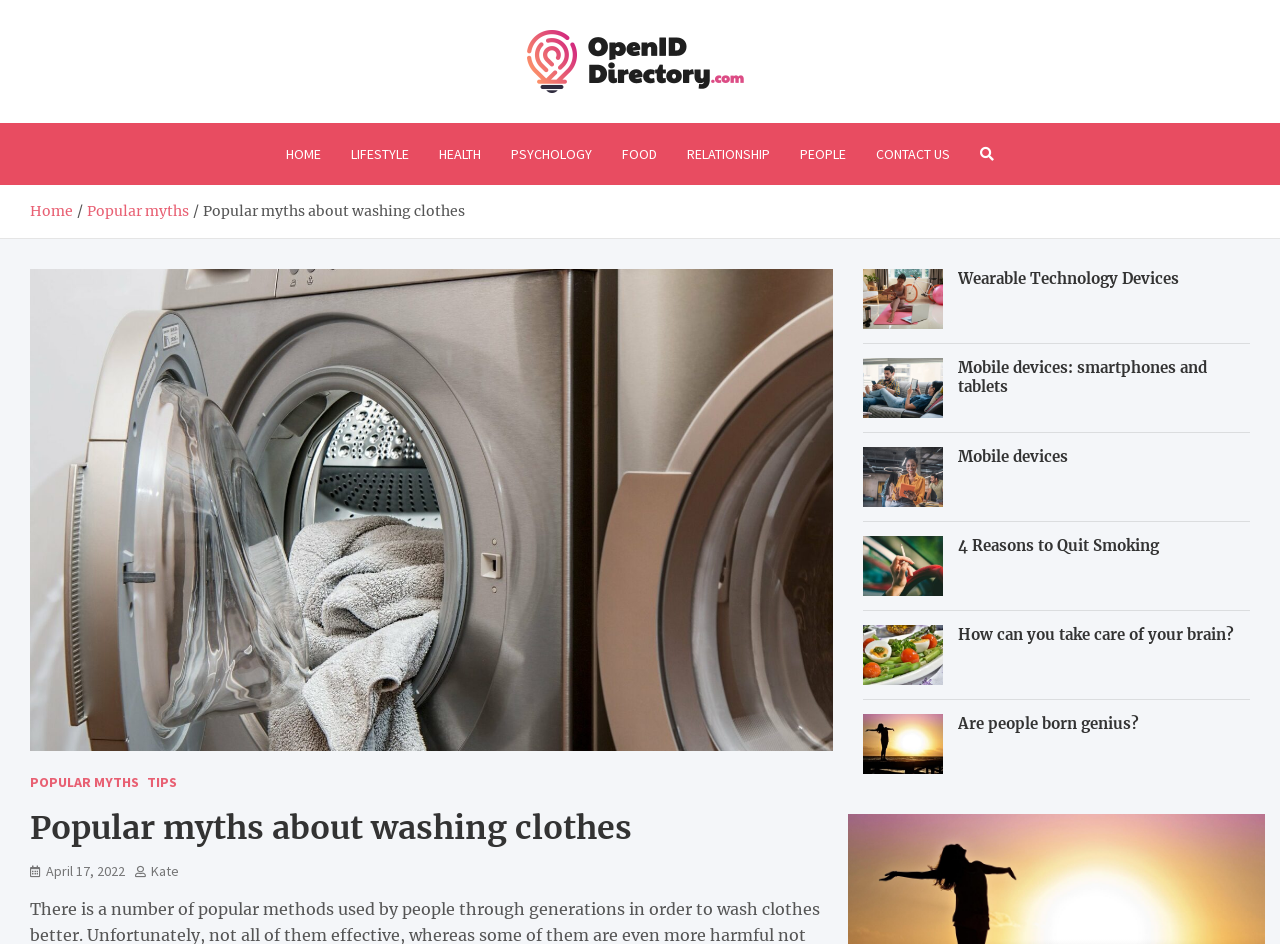Who is the author of the article?
Provide an in-depth answer to the question, covering all aspects.

The author of the article is Kate, as indicated by the link element with the text 'Kate' at the bottom of the webpage.